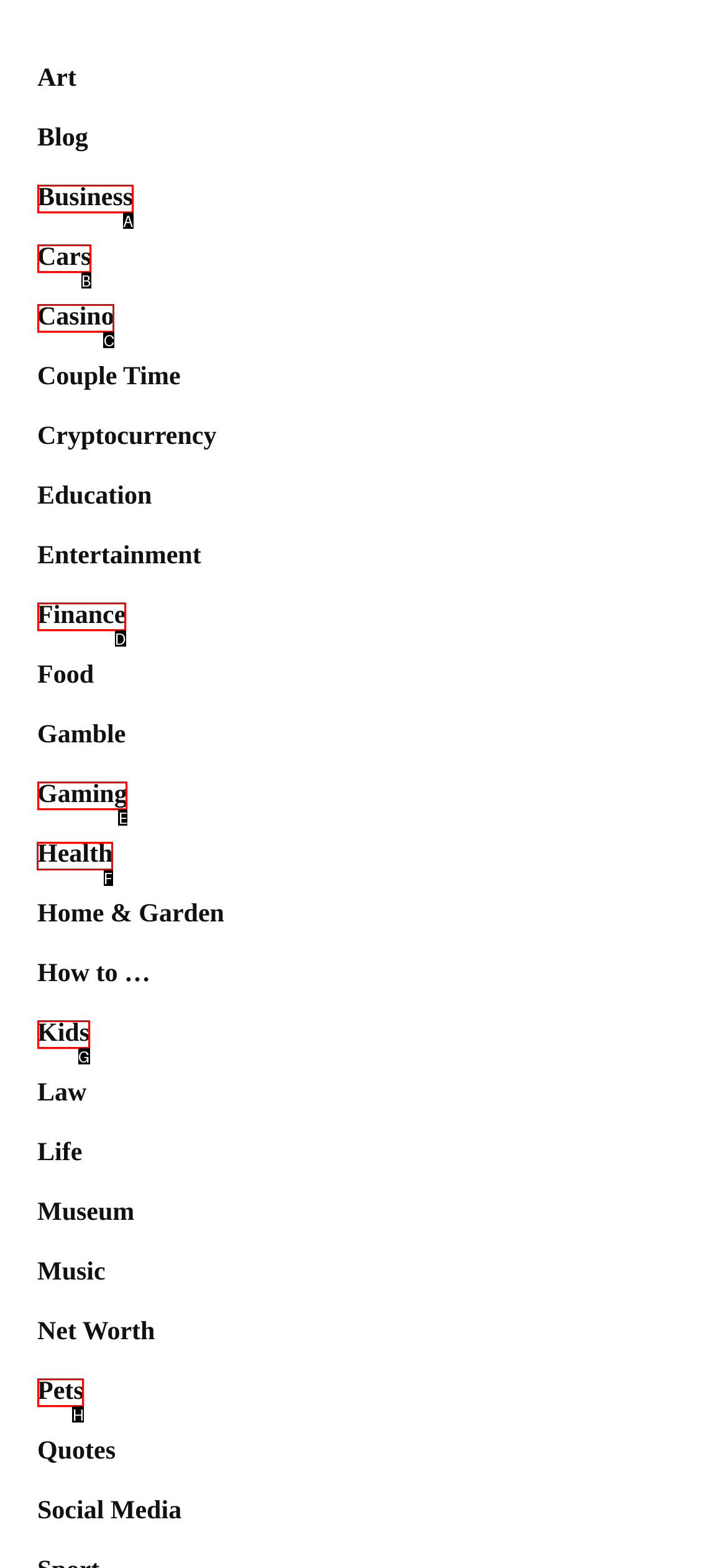For the given instruction: Explore the 'Health' section, determine which boxed UI element should be clicked. Answer with the letter of the corresponding option directly.

F